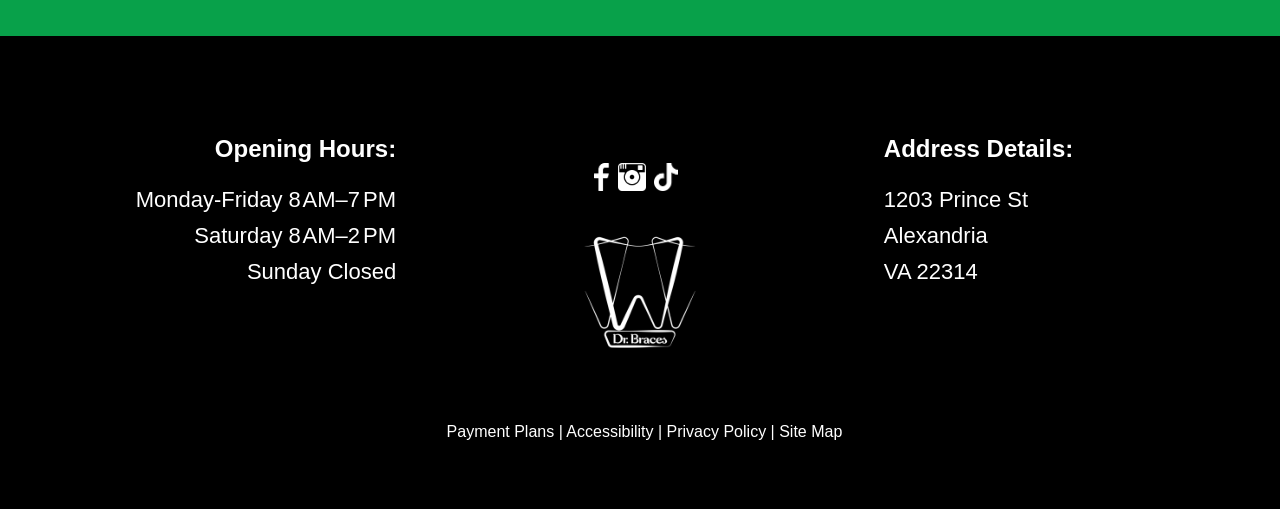Identify the bounding box coordinates for the UI element that matches this description: "Accessibility".

[0.442, 0.831, 0.511, 0.864]